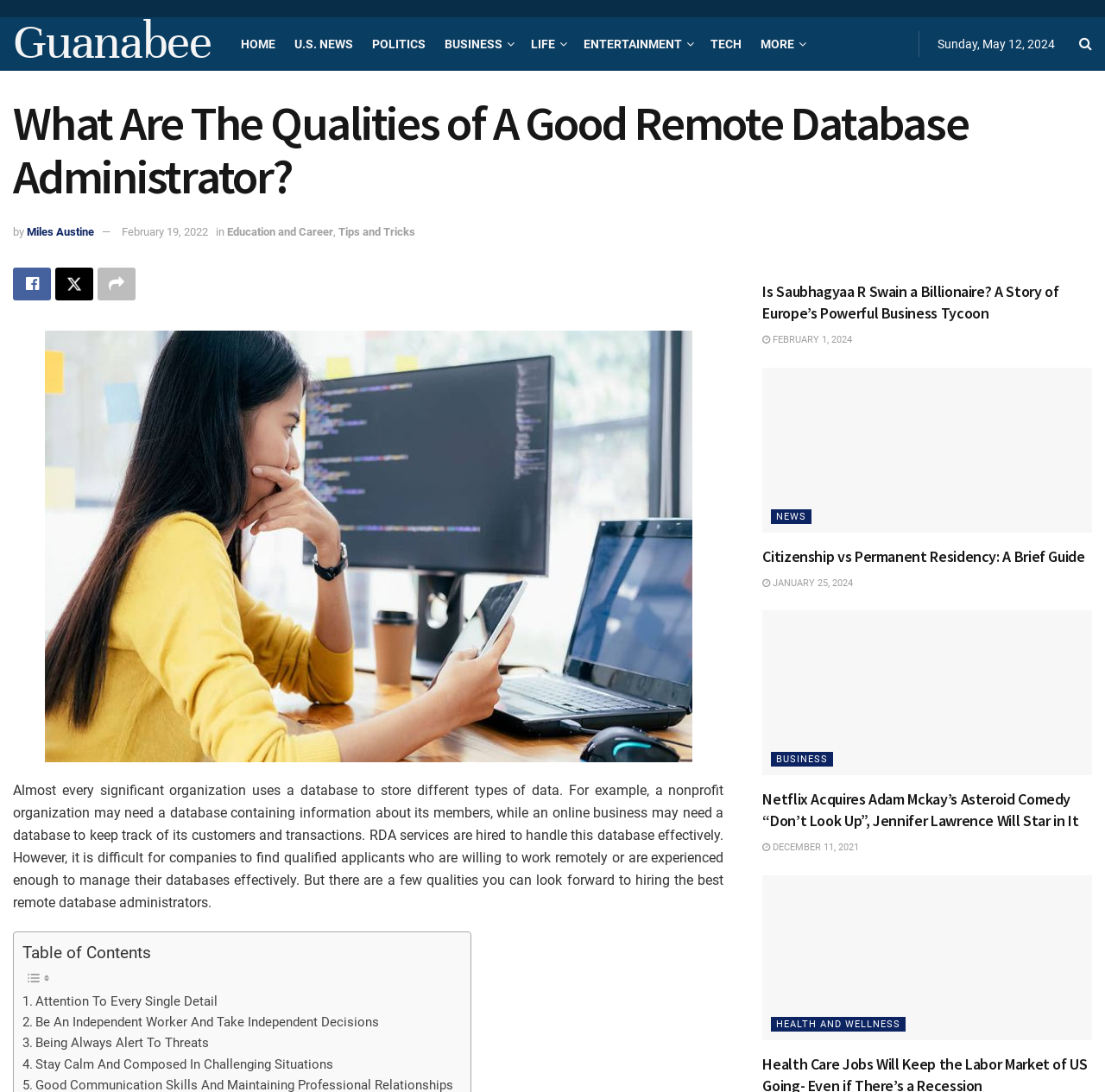What is the date of the article 'Citizenship vs Permanent Residency: A Brief Guide'?
Carefully examine the image and provide a detailed answer to the question.

I found the article 'Citizenship vs Permanent Residency: A Brief Guide' and looked for its date. The date is mentioned as 'FEBRUARY 1, 2024' below the article title.